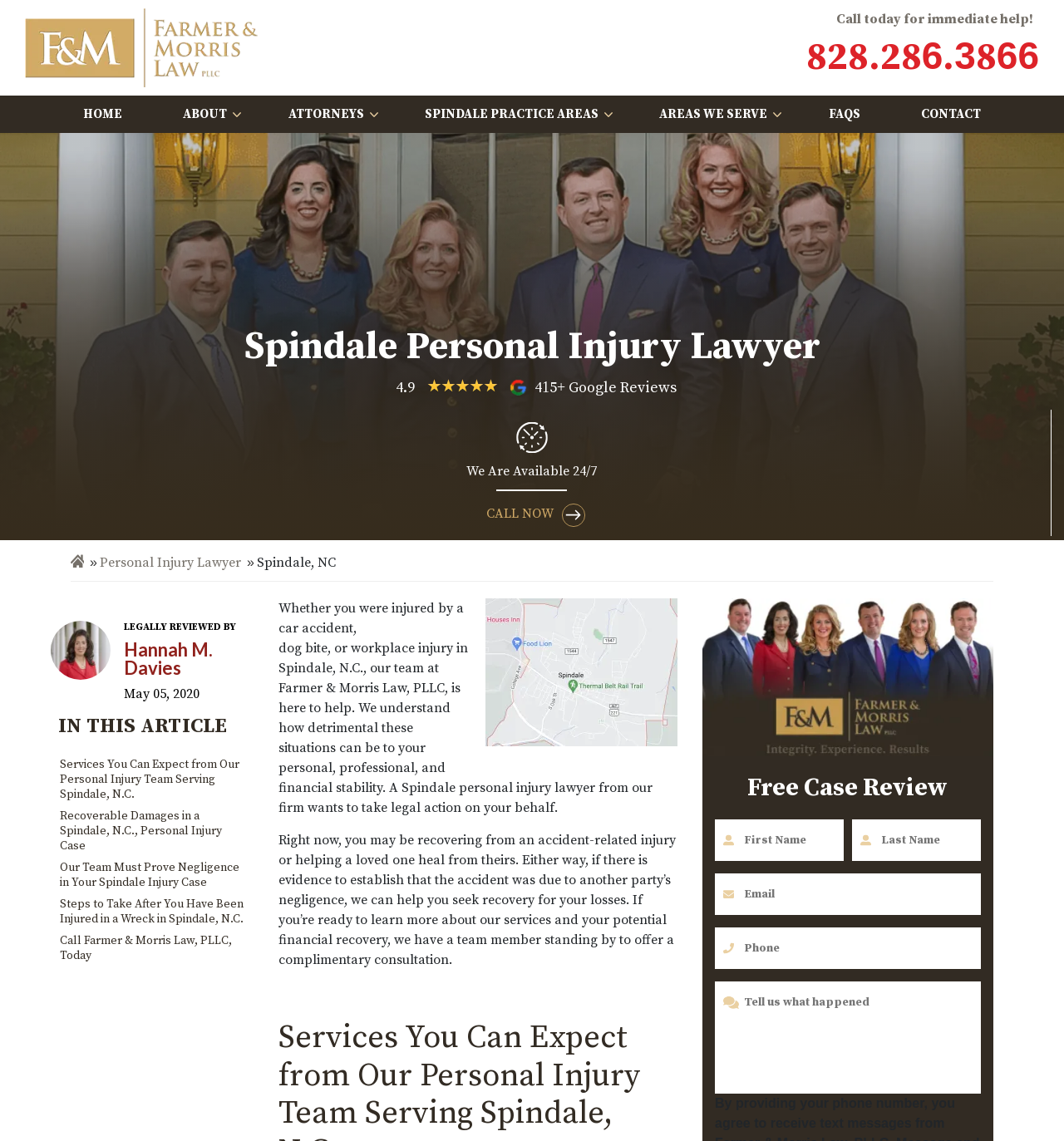Based on the image, give a detailed response to the question: What is the phone number to call for immediate help?

The phone number can be found on the top right corner of the webpage, next to the 'Call today for immediate help!' text.